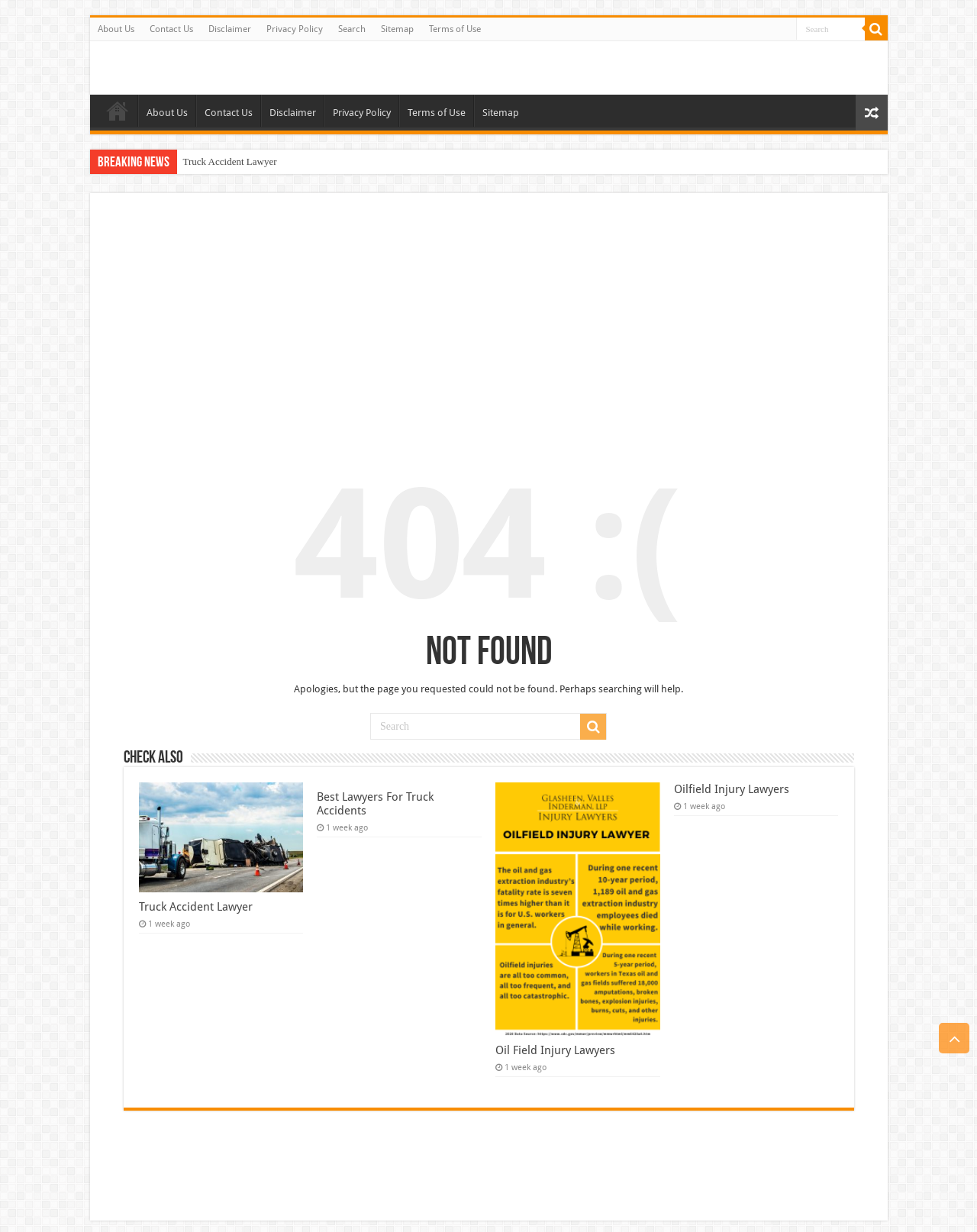What is the current page status?
Analyze the image and provide a thorough answer to the question.

The webpage has a '404 :' message and an 'Apologies, but the page you requested could not be found.' text, indicating that the current page is not found.